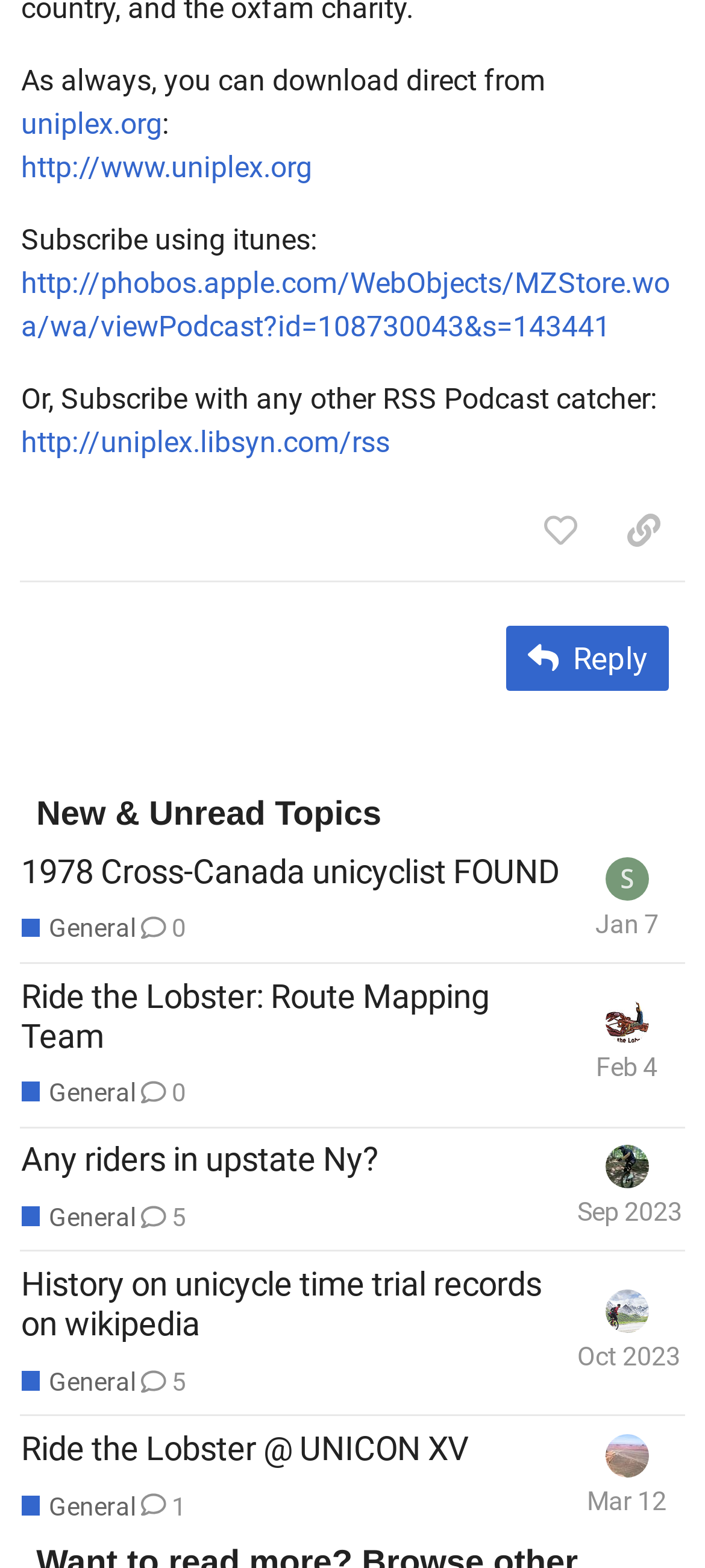Please answer the following question using a single word or phrase: 
What is the category of the post 'Ride the Lobster: Route Mapping Team'?

General